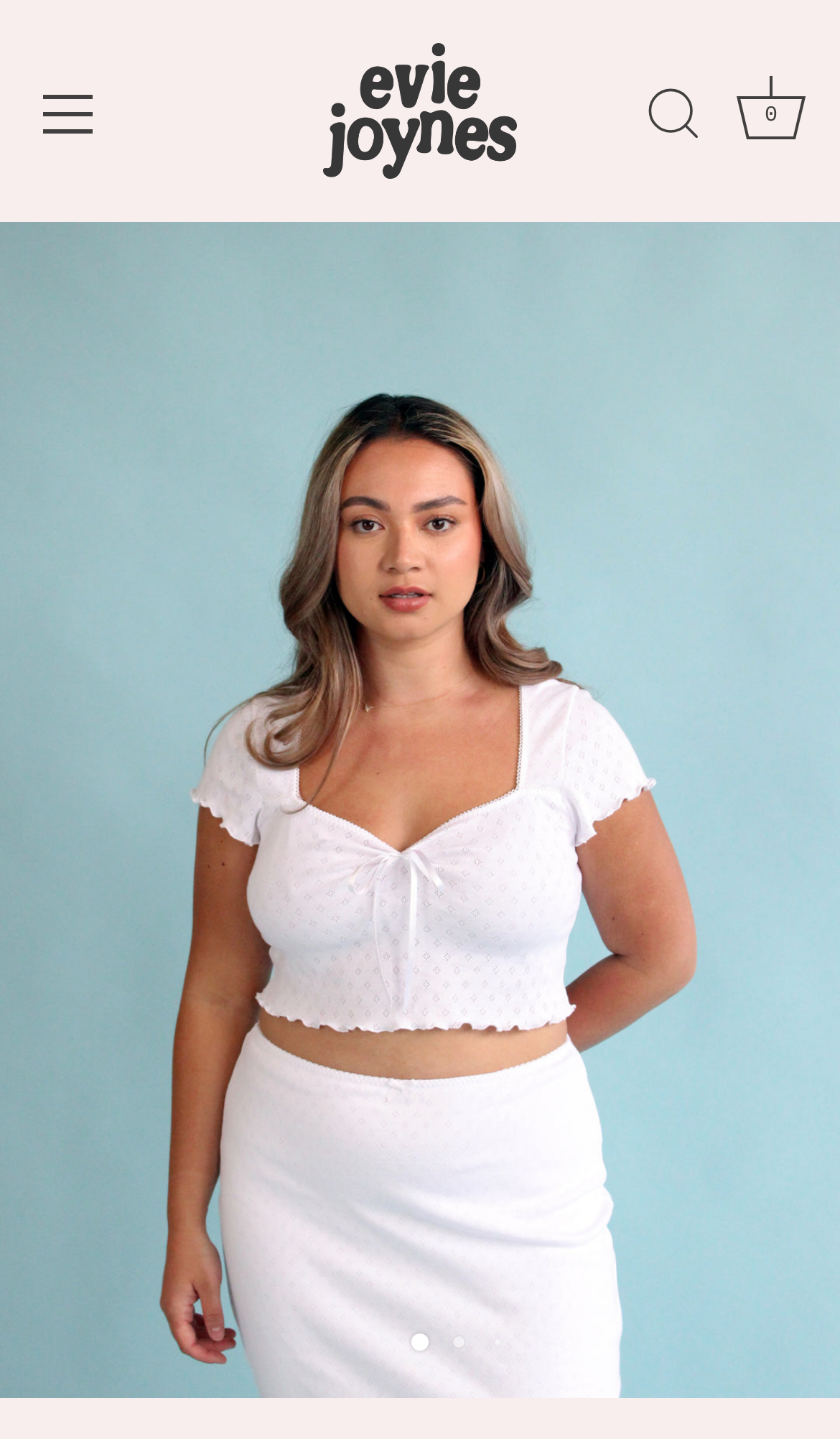What is the brand name of the website?
Using the image as a reference, answer the question with a short word or phrase.

Evie Joynes